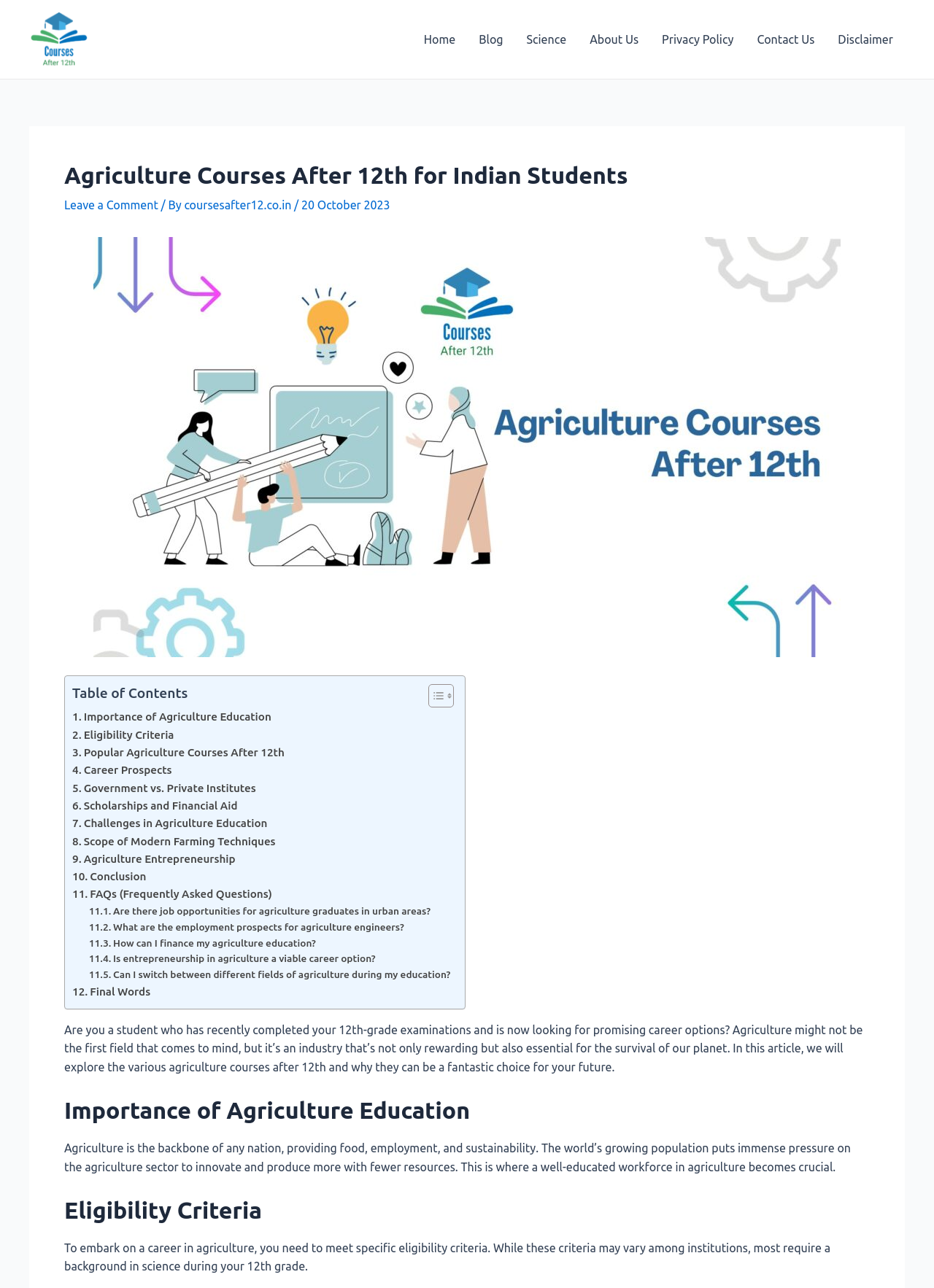Please find and give the text of the main heading on the webpage.

Agriculture Courses After 12th for Indian Students